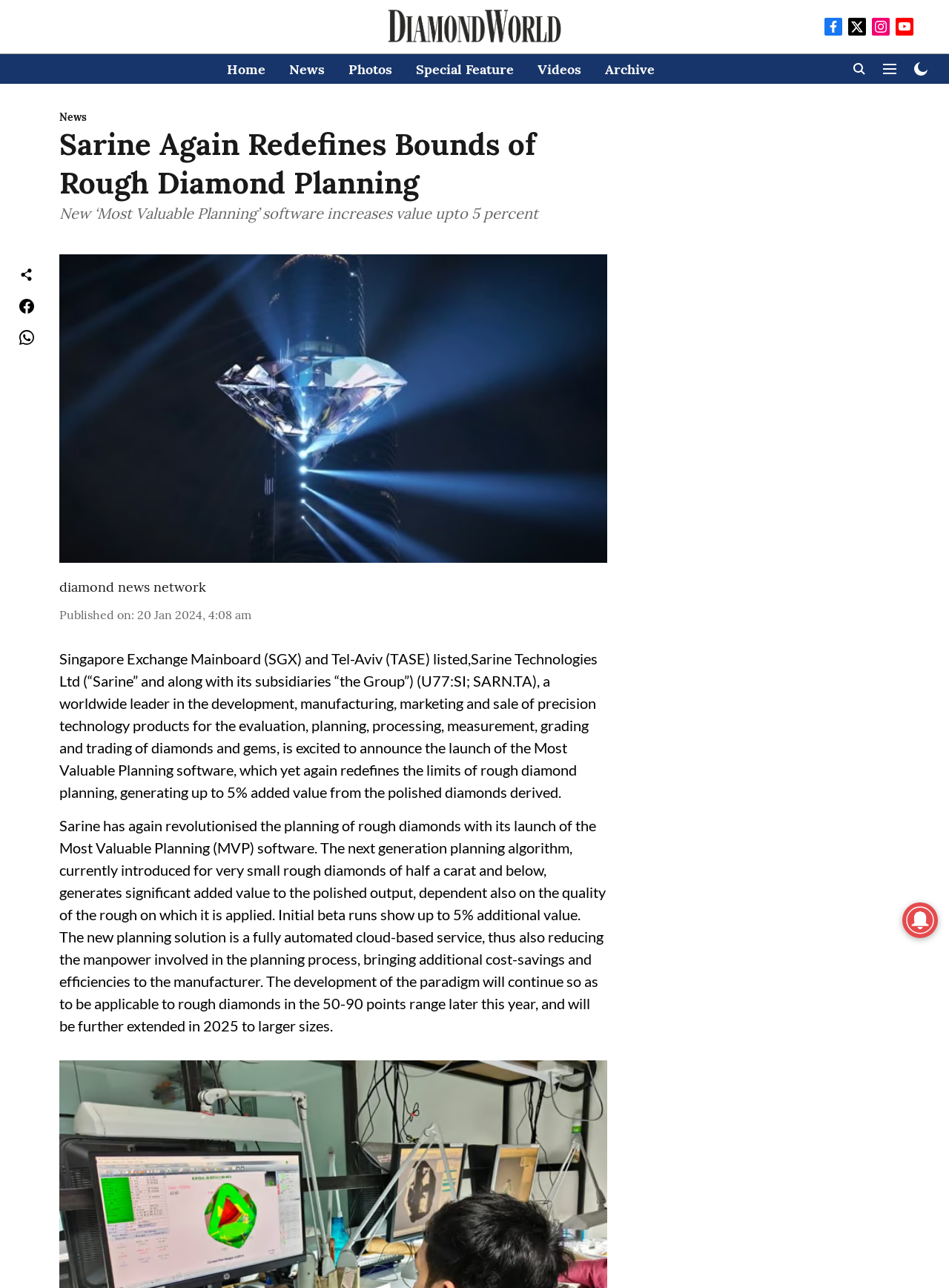Determine the bounding box coordinates of the region I should click to achieve the following instruction: "visit the About page". Ensure the bounding box coordinates are four float numbers between 0 and 1, i.e., [left, top, right, bottom].

None